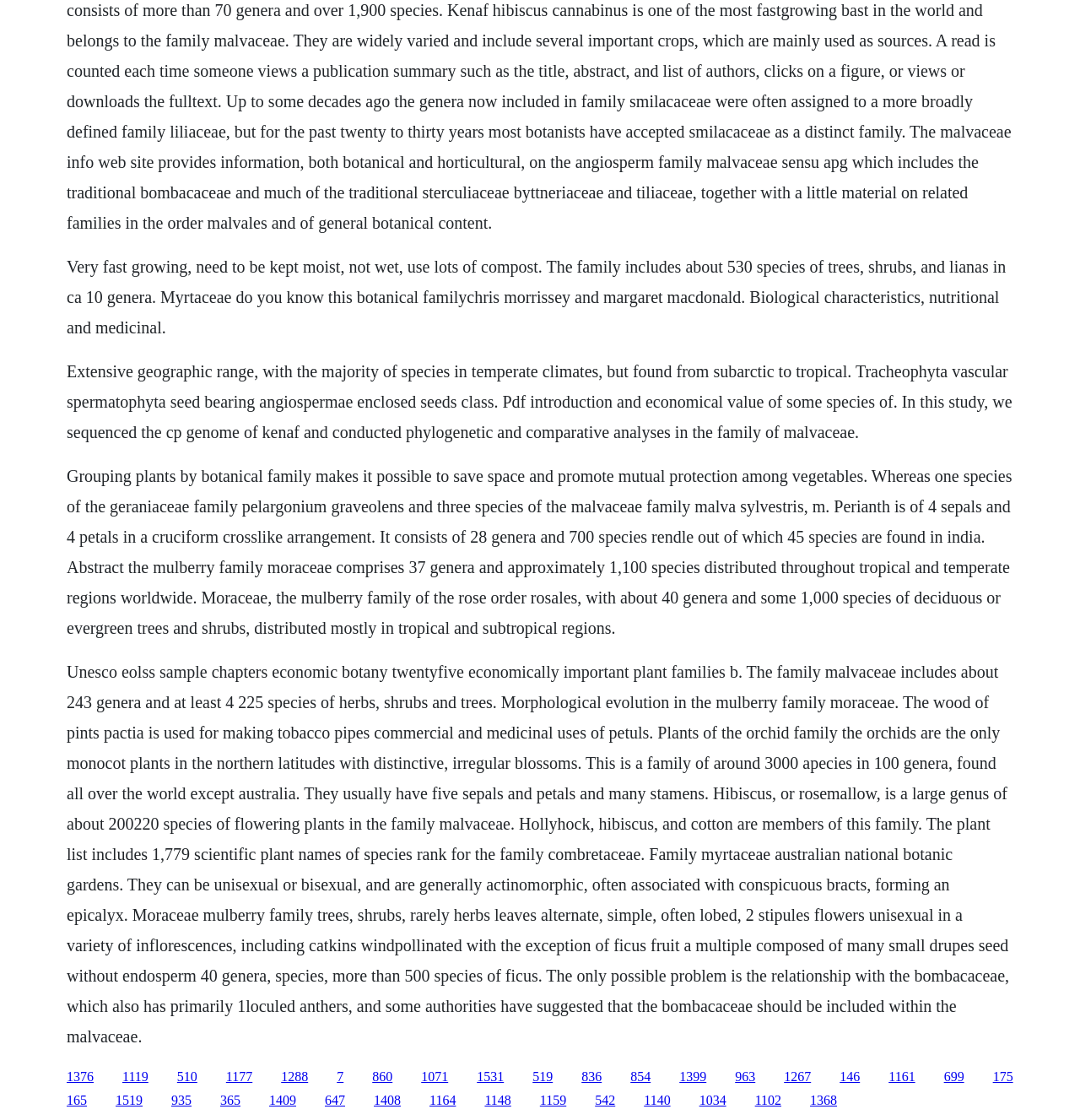Locate the bounding box coordinates of the clickable region to complete the following instruction: "Follow the link to explore the economic botany of plant families."

[0.062, 0.954, 0.087, 0.967]